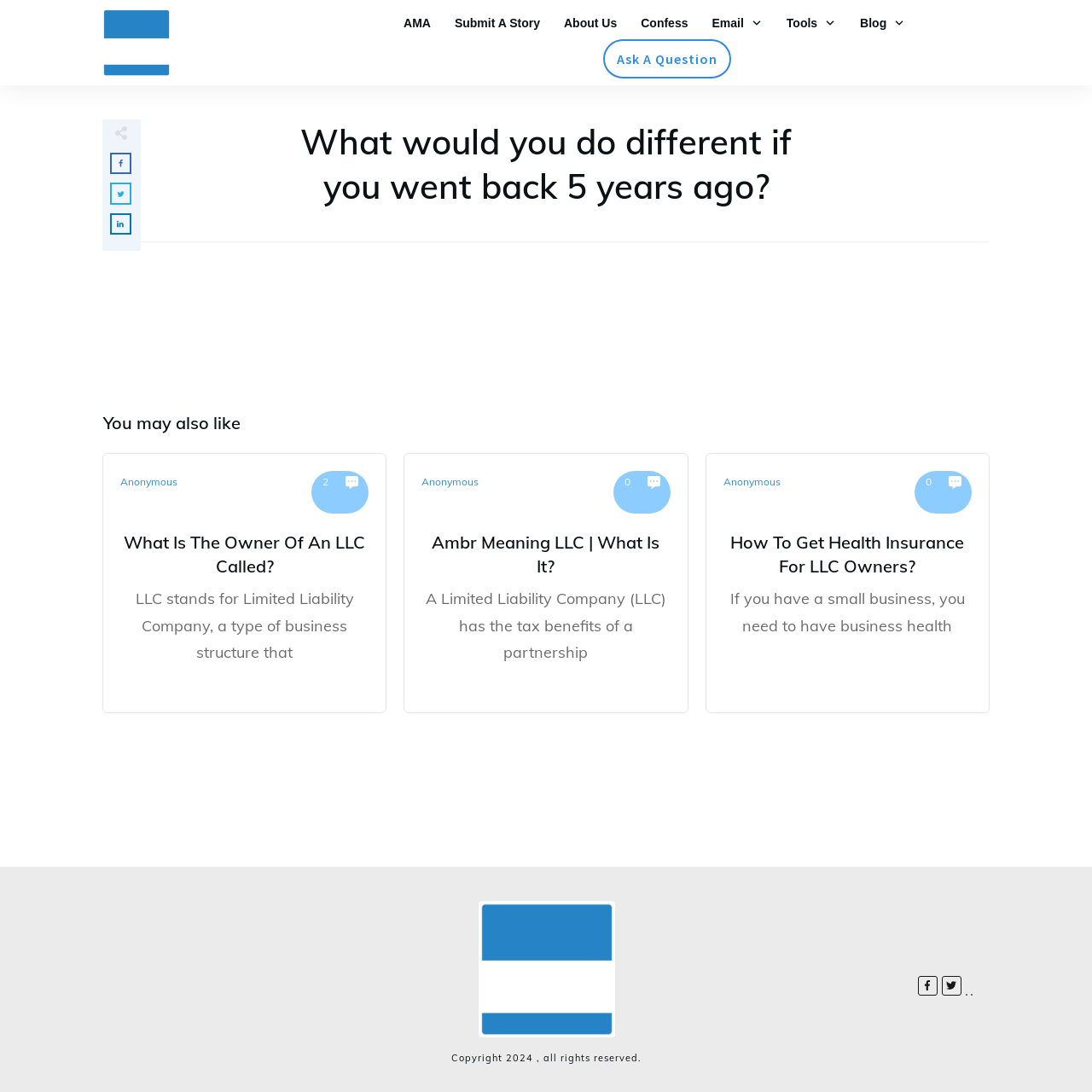Identify the bounding box coordinates of the section to be clicked to complete the task described by the following instruction: "Read the article 'What Is The Owner Of An LLC Called?'". The coordinates should be four float numbers between 0 and 1, formatted as [left, top, right, bottom].

[0.11, 0.486, 0.338, 0.53]